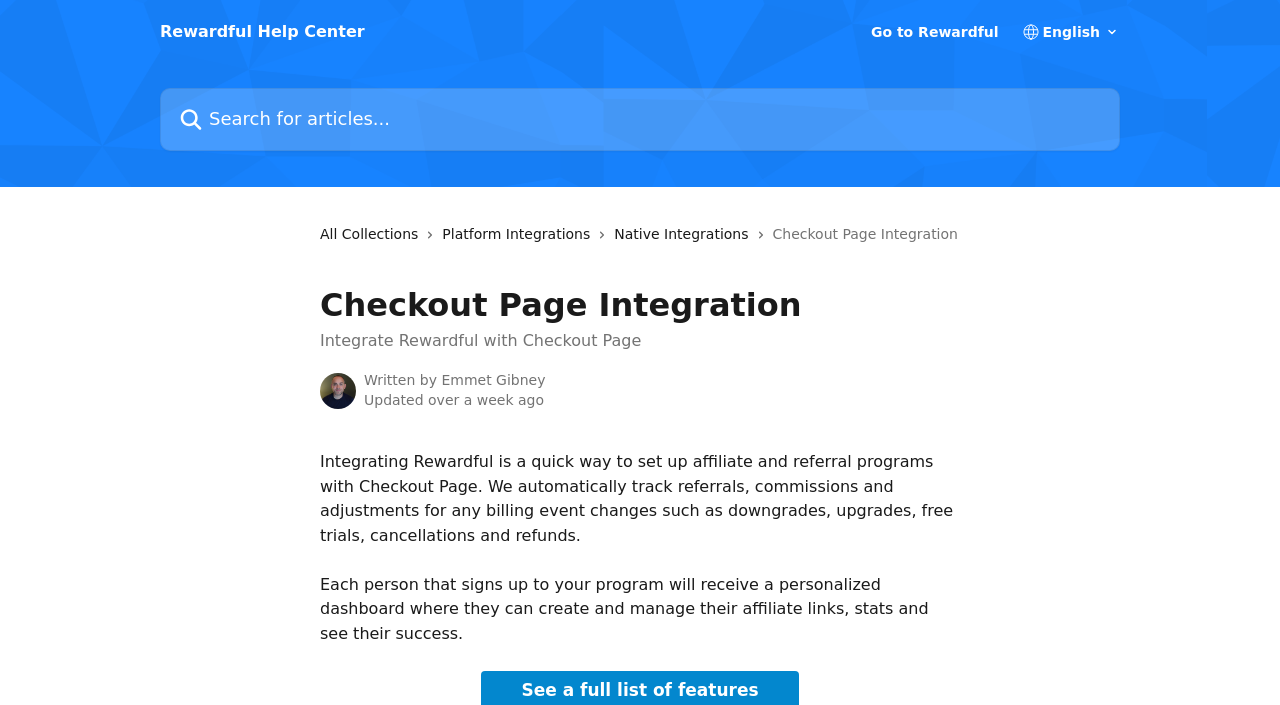Provide a brief response to the question below using a single word or phrase: 
When was the article last updated?

Over a week ago